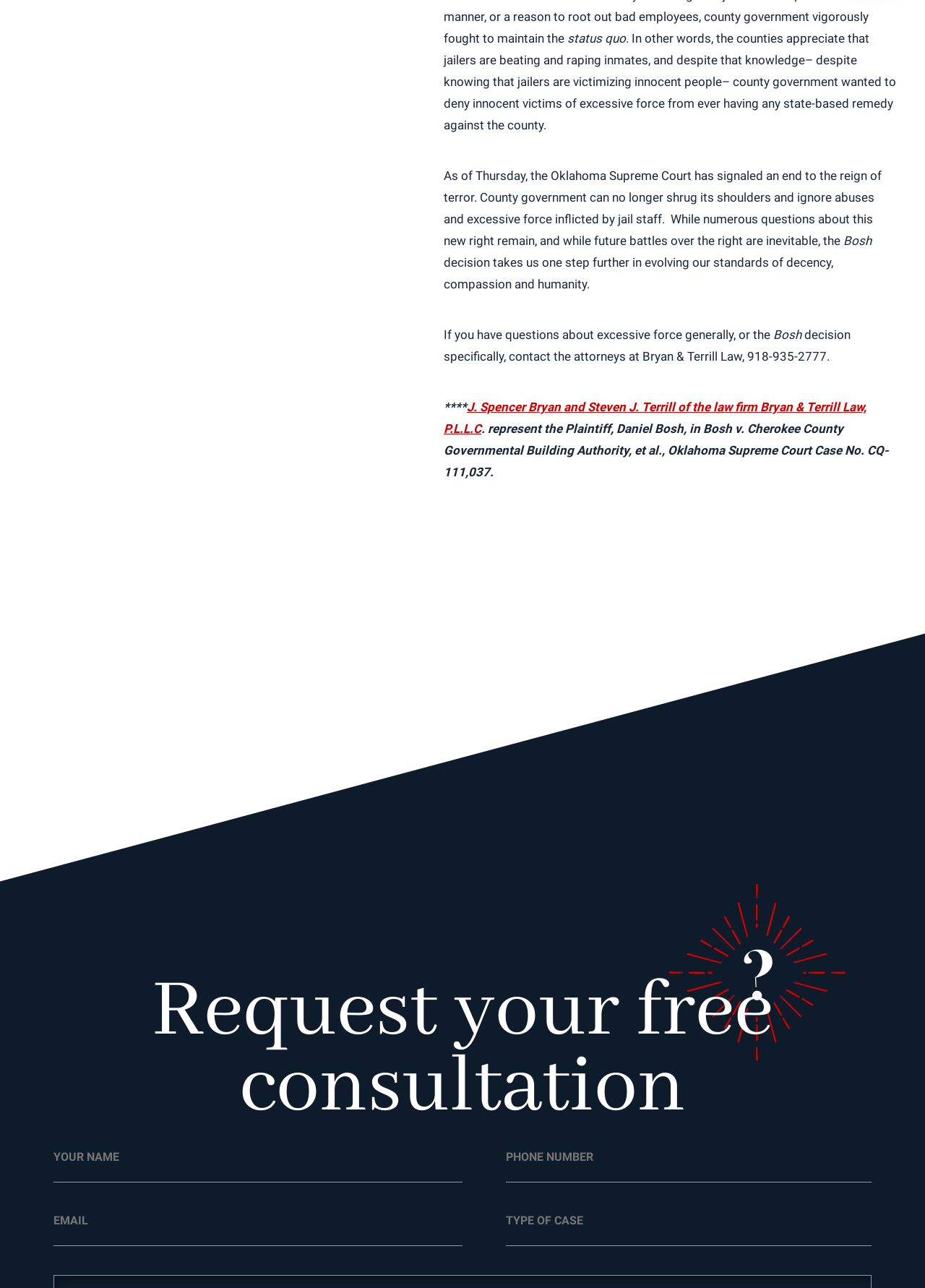Kindly determine the bounding box coordinates for the clickable area to achieve the given instruction: "Click the 'EXCESSIVE FORCE' link".

[0.101, 0.14, 0.348, 0.183]